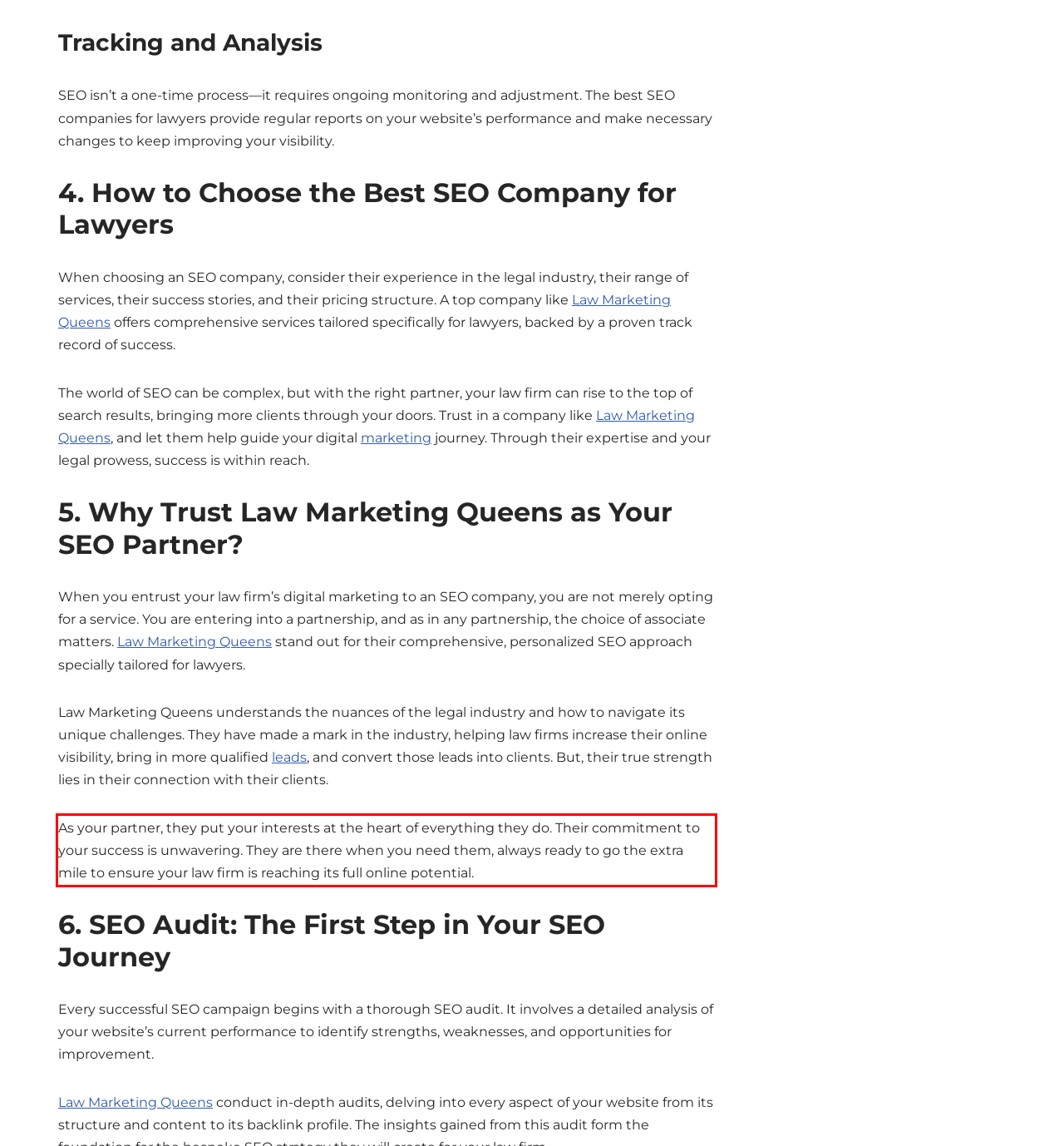Identify the text inside the red bounding box on the provided webpage screenshot by performing OCR.

As your partner, they put your interests at the heart of everything they do. Their commitment to your success is unwavering. They are there when you need them, always ready to go the extra mile to ensure your law firm is reaching its full online potential.